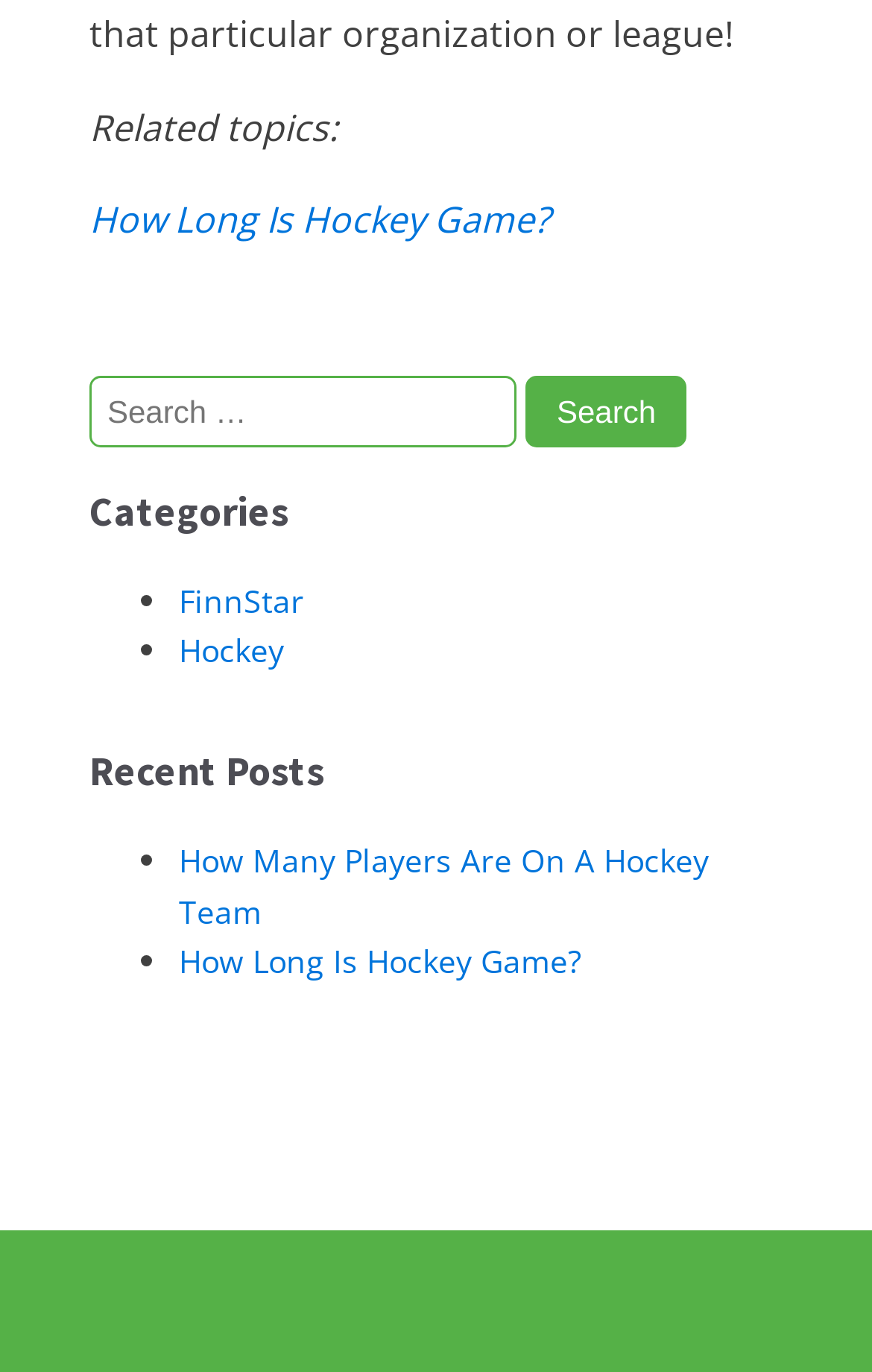How many list markers are there under 'Recent Posts'?
Provide a detailed answer to the question, using the image to inform your response.

I counted the number of ListMarker elements under the 'Recent Posts' heading and found two list markers, each corresponding to a link.